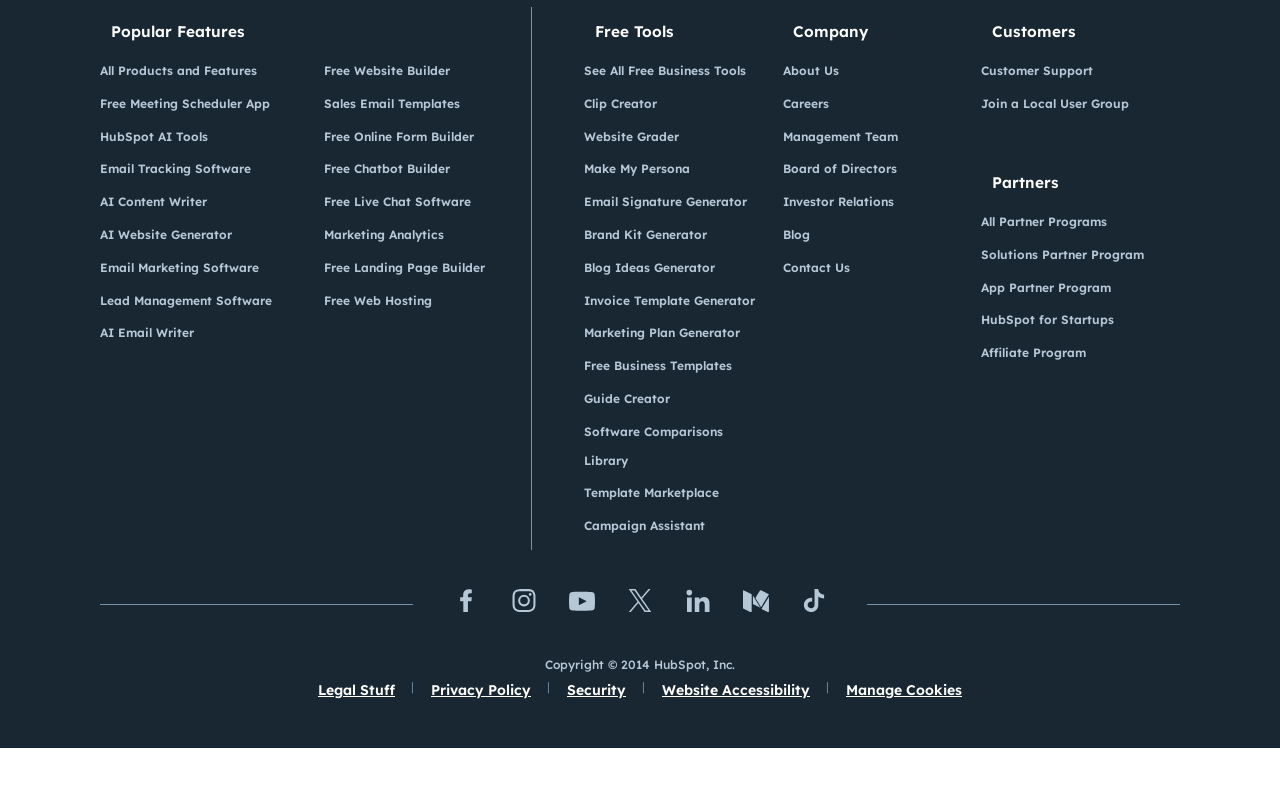Identify the bounding box of the UI element described as follows: "See All Free Business Tools". Provide the coordinates as four float numbers in the range of 0 to 1 [left, top, right, bottom].

[0.456, 0.108, 0.599, 0.149]